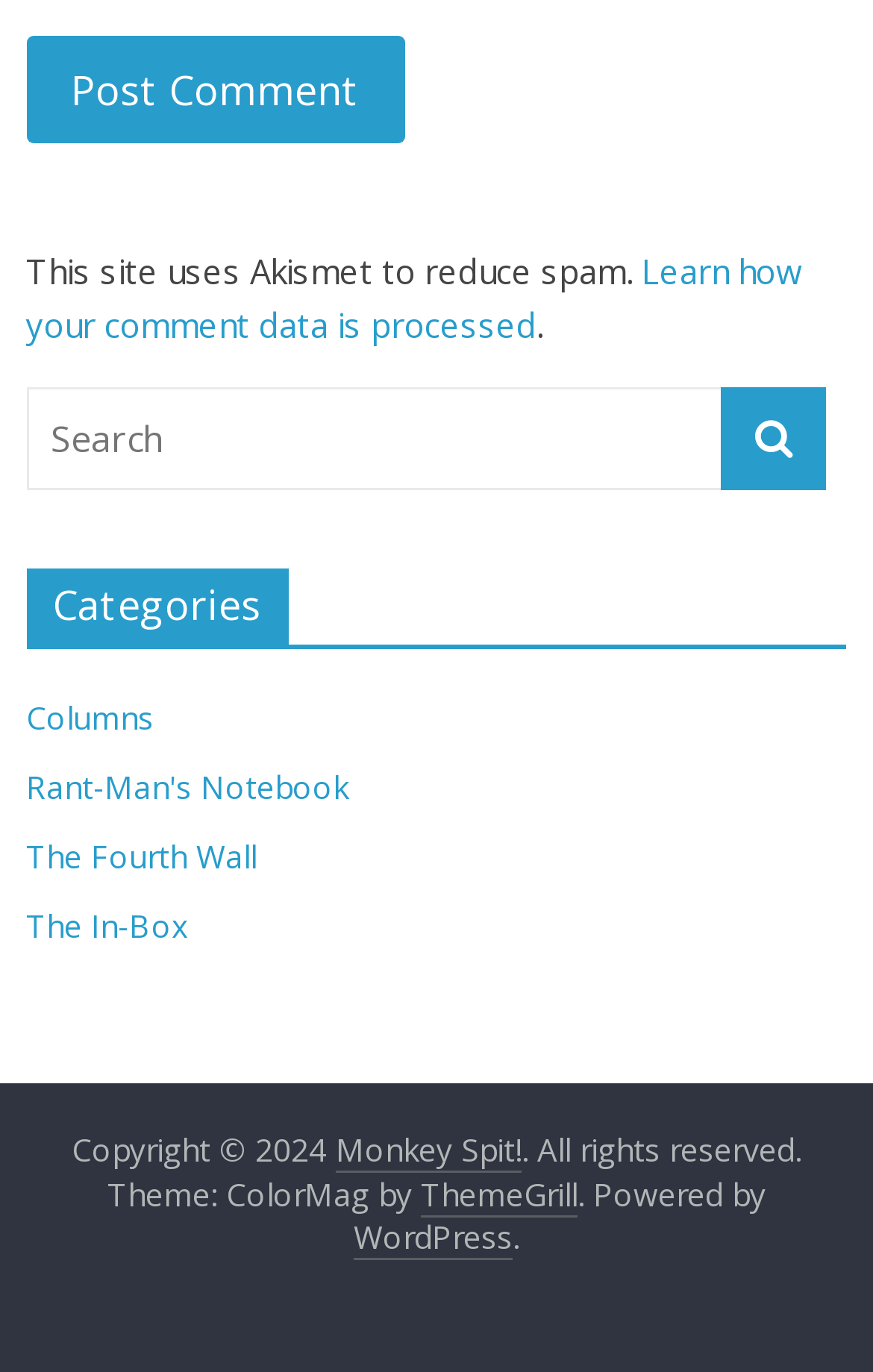Can you specify the bounding box coordinates for the region that should be clicked to fulfill this instruction: "Search for something".

[0.03, 0.283, 0.829, 0.358]